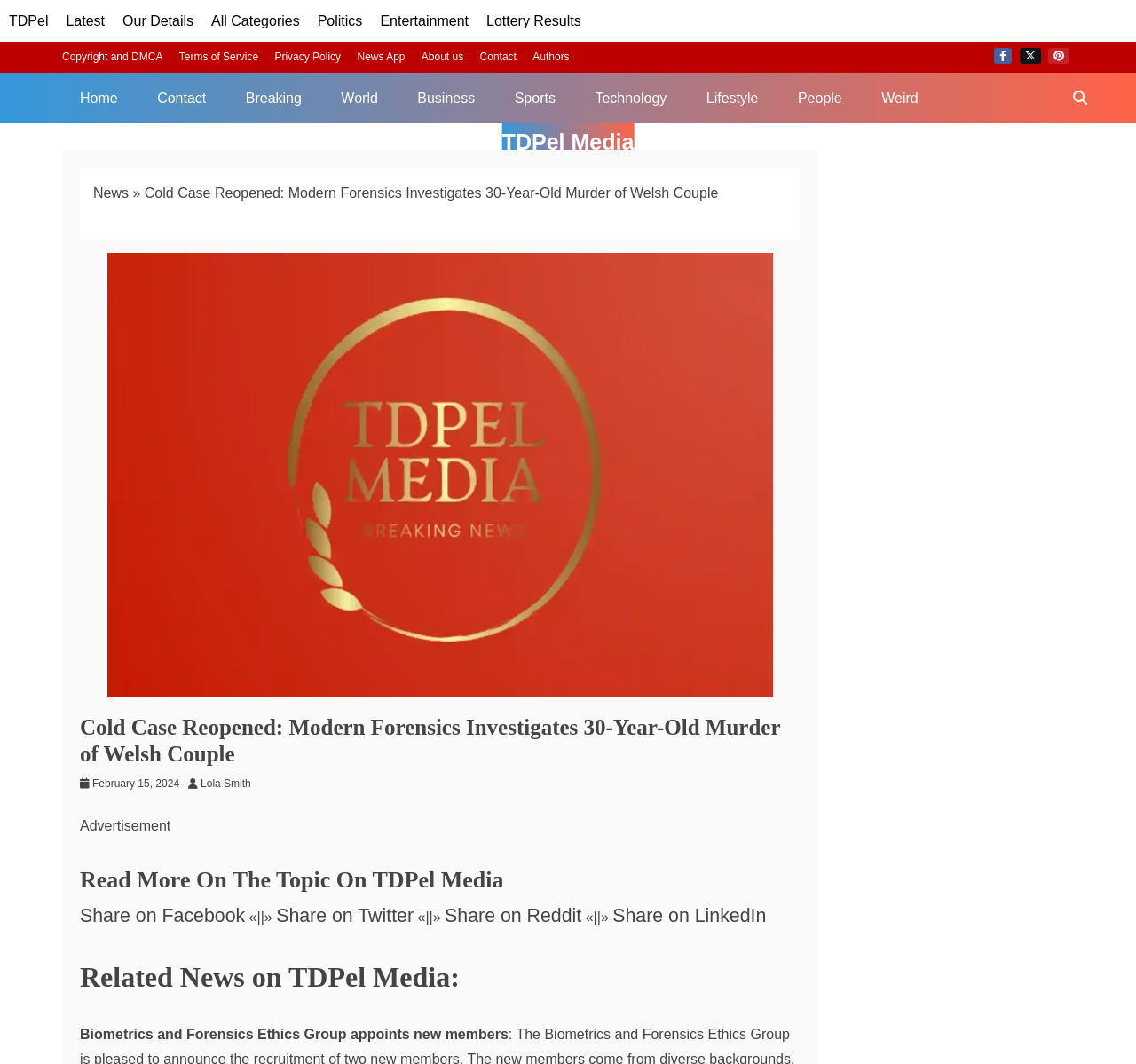What is the topic of the related news article?
Answer the question with a single word or phrase derived from the image.

Biometrics and Forensics Ethics Group